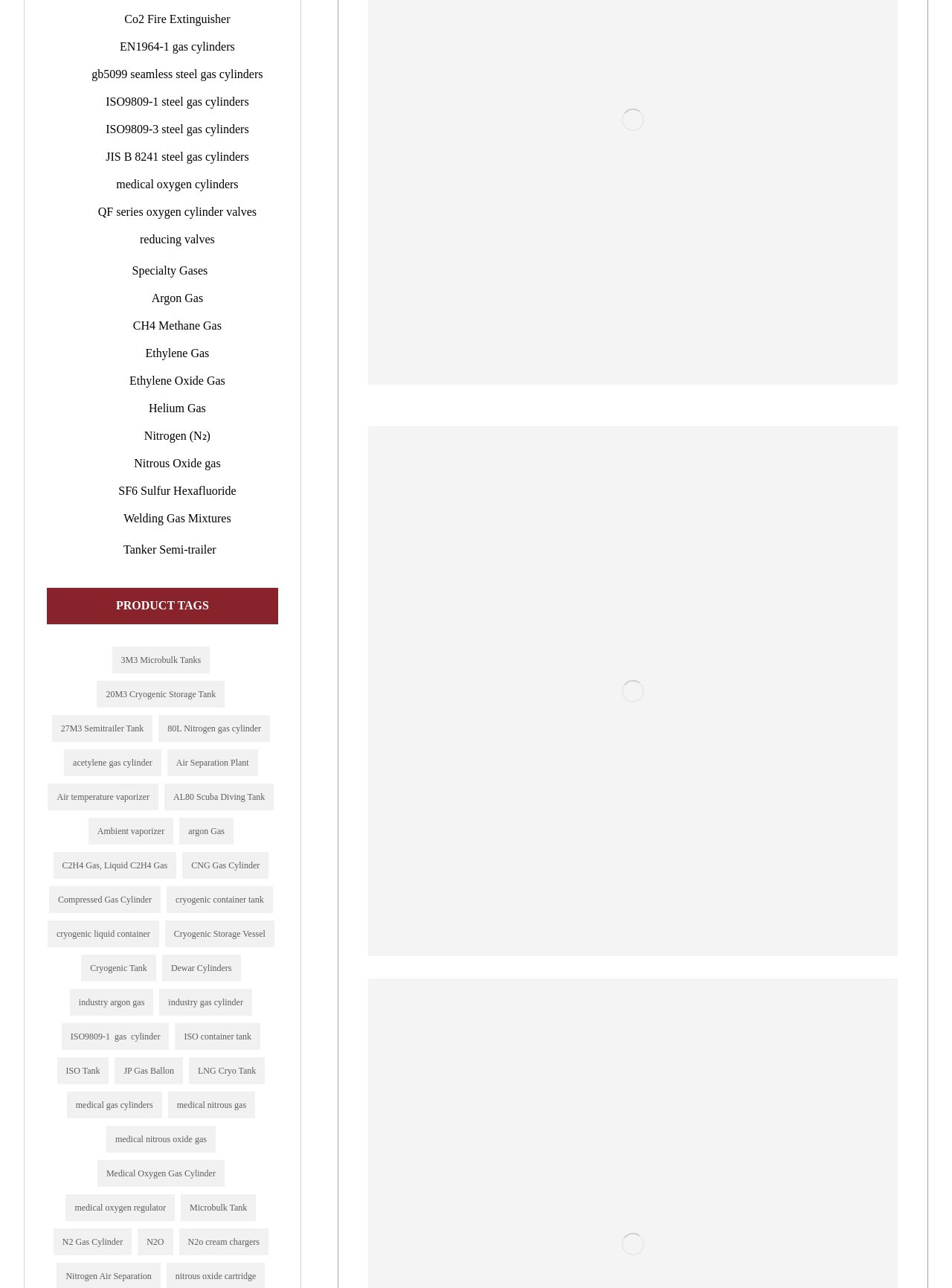Please identify the coordinates of the bounding box that should be clicked to fulfill this instruction: "Click the ABOUT US link".

None